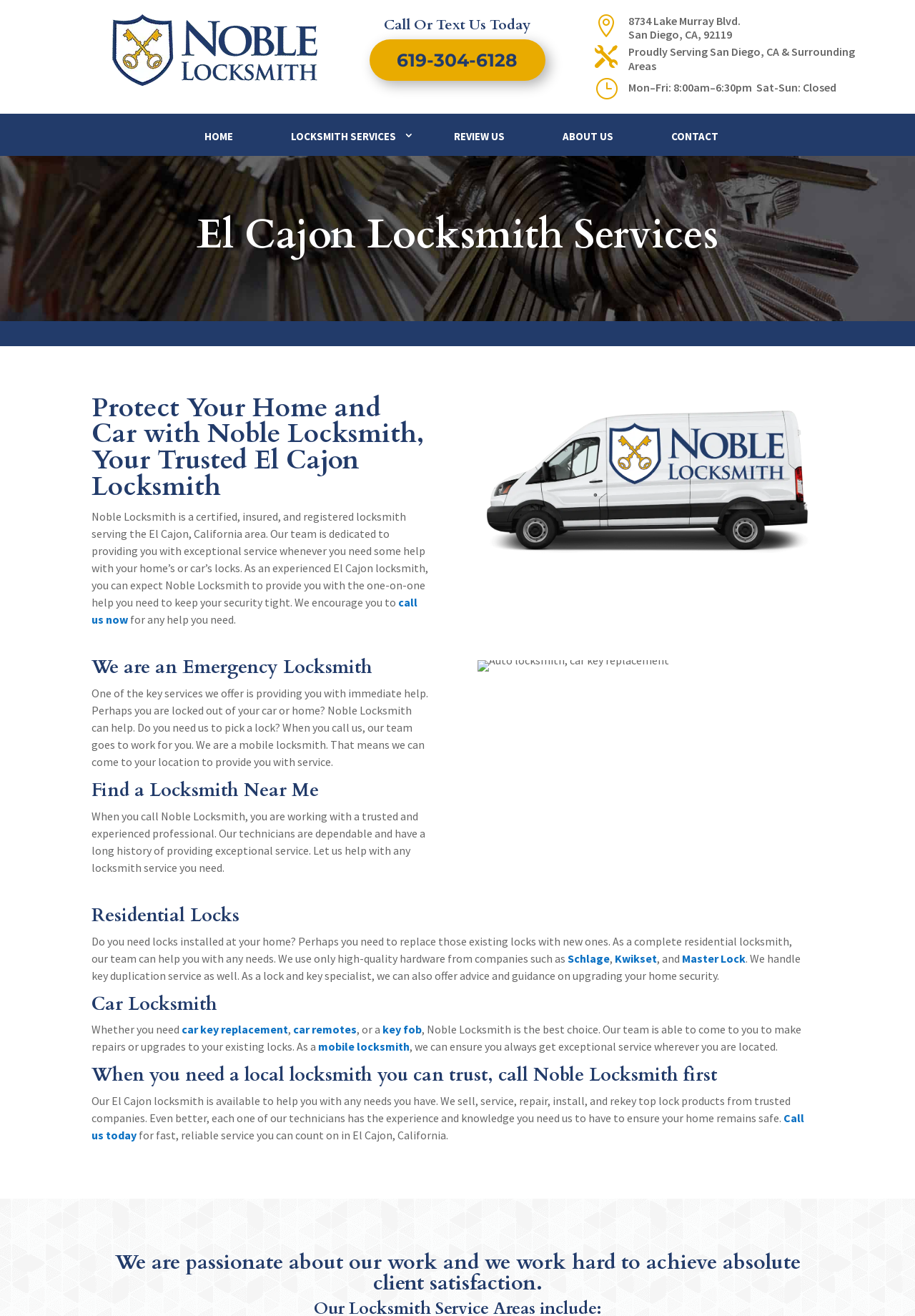Provide a thorough description of this webpage.

The webpage is about Noble Locksmith, a mobile locksmith service in El Cajon, California. At the top, there is a logo of Noble Locksmith in San Diego, CA, which is an image. Below the logo, there is a heading "Call Or Text Us Today" with a phone number "619-304-6128" next to it. 

To the right of the logo, there are three layout tables with static text, displaying the address "8734 Lake Murray Blvd. San Diego, CA, 92119", business hours "Mon–Fri: 8:00am–6:30pm Sat-Sun: Closed", and a statement "Proudly Serving San Diego, CA & Surrounding Areas".

Below these elements, there are five links to different sections of the webpage: "HOME", "LOCKSMITH SERVICES 3", "REVIEW US", "ABOUT US", and "CONTACT". 

The main content of the webpage is an article with several headings and paragraphs. The first heading is "El Cajon Locksmith Services", followed by a paragraph introducing Noble Locksmith as a certified, insured, and registered locksmith serving the El Cajon area. There is a call-to-action link "call us now" in the paragraph.

The next heading is "We are an Emergency Locksmith", which is also a link. The paragraph below explains that Noble Locksmith provides immediate help for lockout situations and can come to the customer's location.

The following sections are "Find a Locksmith Near Me", "Residential Locks", "Car Locksmith", and "When you need a local locksmith you can trust, call Noble Locksmith first". Each section has a heading and a paragraph or two explaining the services offered by Noble Locksmith. There are also links to specific services, such as "car key replacement", "car remotes", "key fob", and "mobile locksmith".

Throughout the article, there are several links to other sections of the webpage or to external resources. At the bottom of the webpage, there is a final heading "We are passionate about our work and we work hard to achieve absolute client satisfaction."